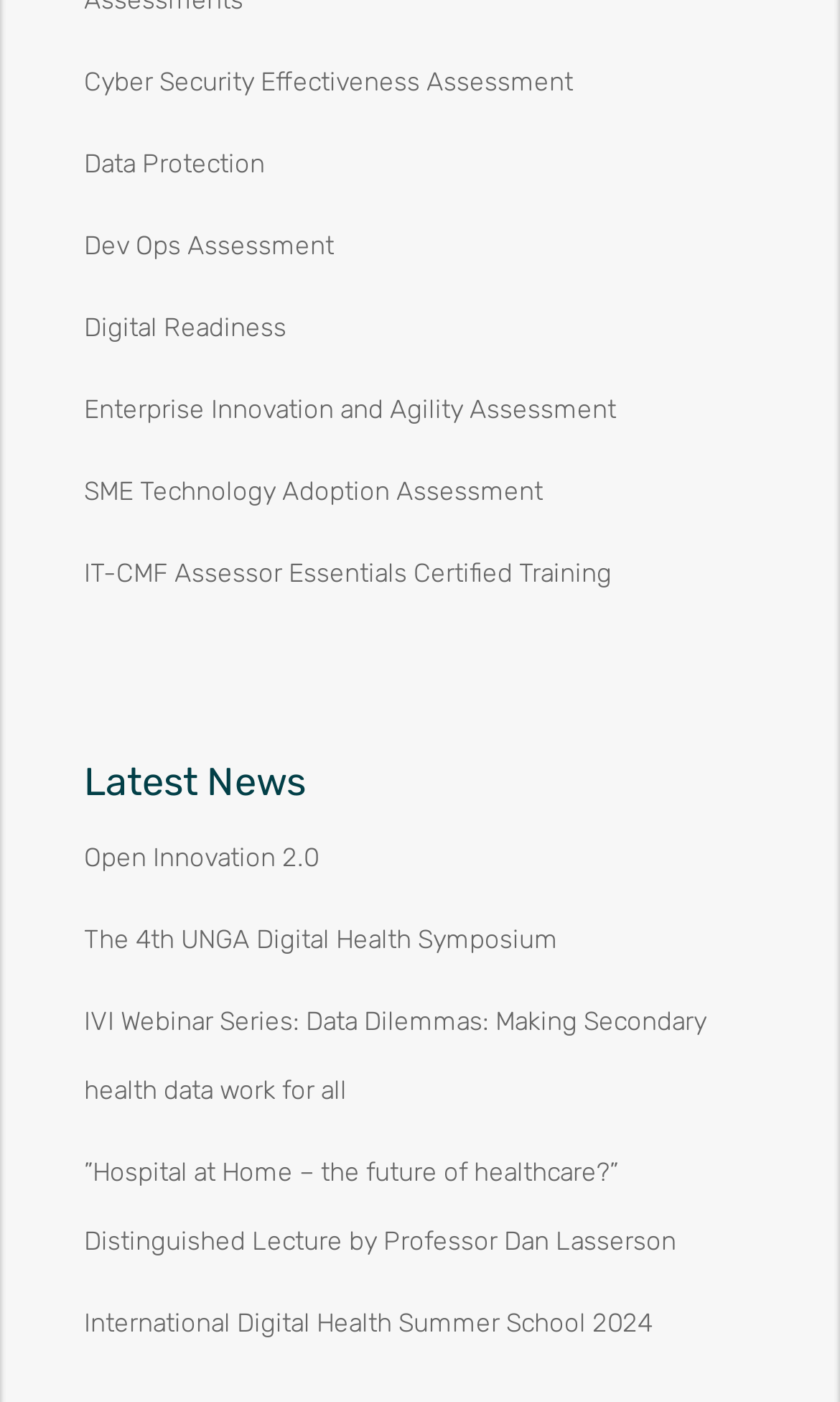Can you find the bounding box coordinates for the element to click on to achieve the instruction: "Explore the Digital Readiness assessment"?

[0.1, 0.223, 0.341, 0.245]